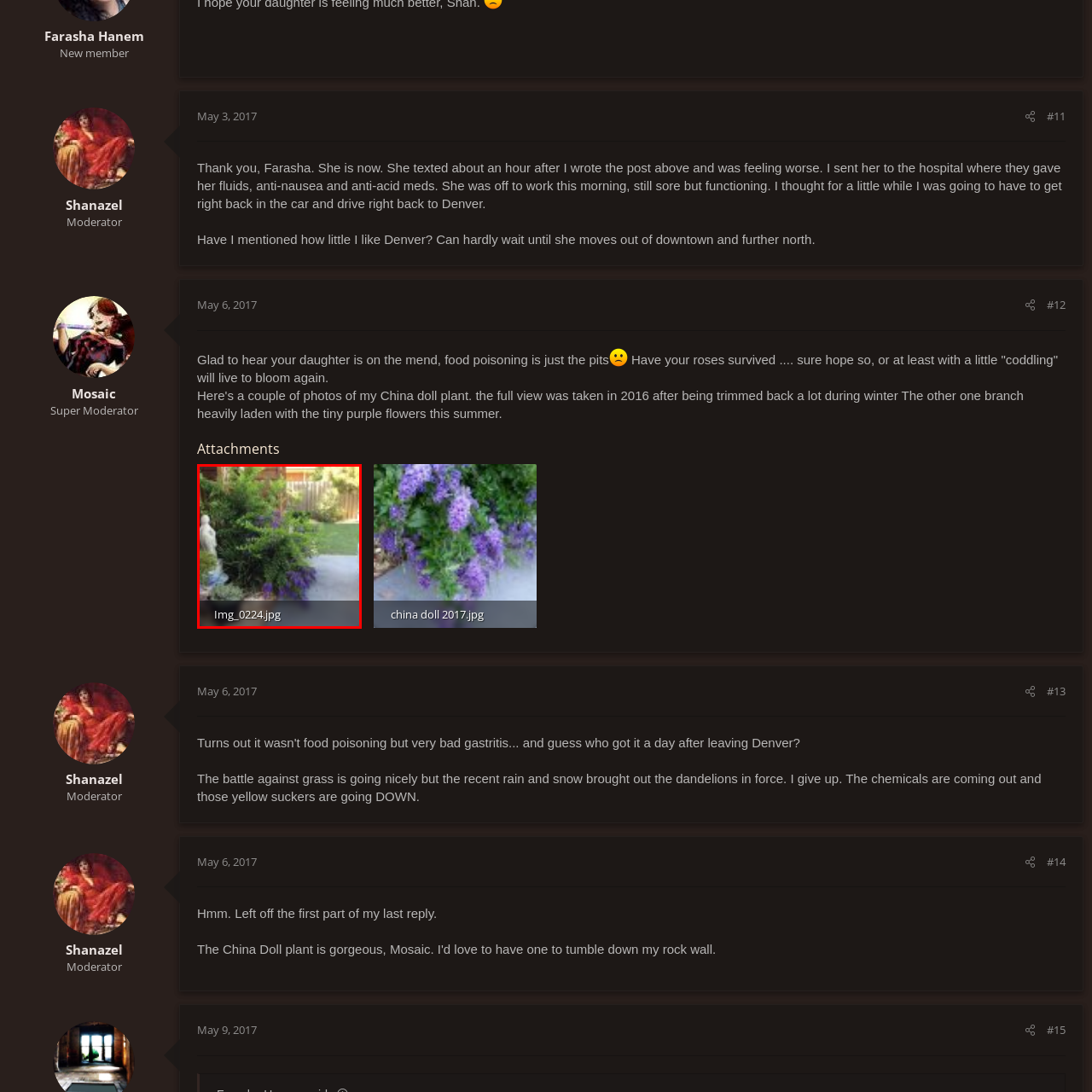What type of fence is in the background?
Inspect the image enclosed by the red bounding box and respond with as much detail as possible.

The caption describes the background of the image, mentioning a neatly trimmed lawn and a wooden fence that frames the space, enhancing the overall tranquility of the garden setting.